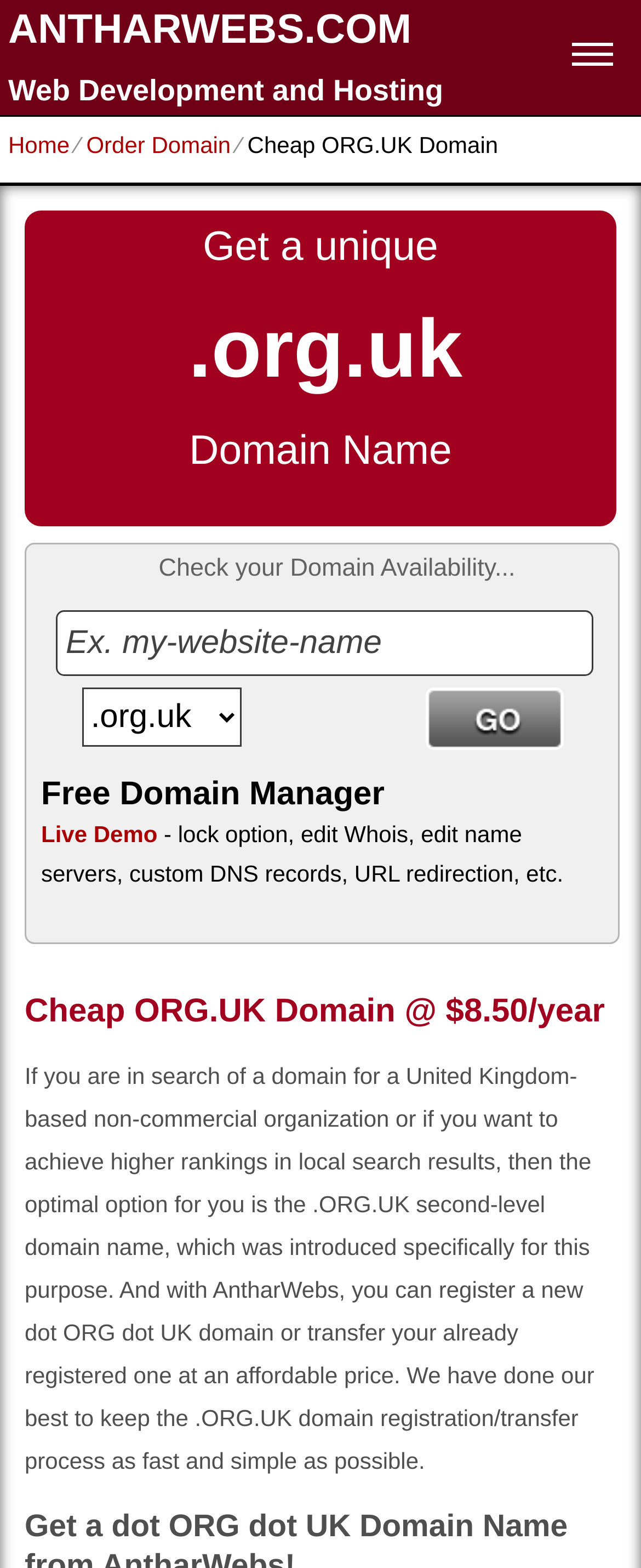Ascertain the bounding box coordinates for the UI element detailed here: "antharwebs.com". The coordinates should be provided as [left, top, right, bottom] with each value being a float between 0 and 1.

[0.013, 0.005, 0.642, 0.047]